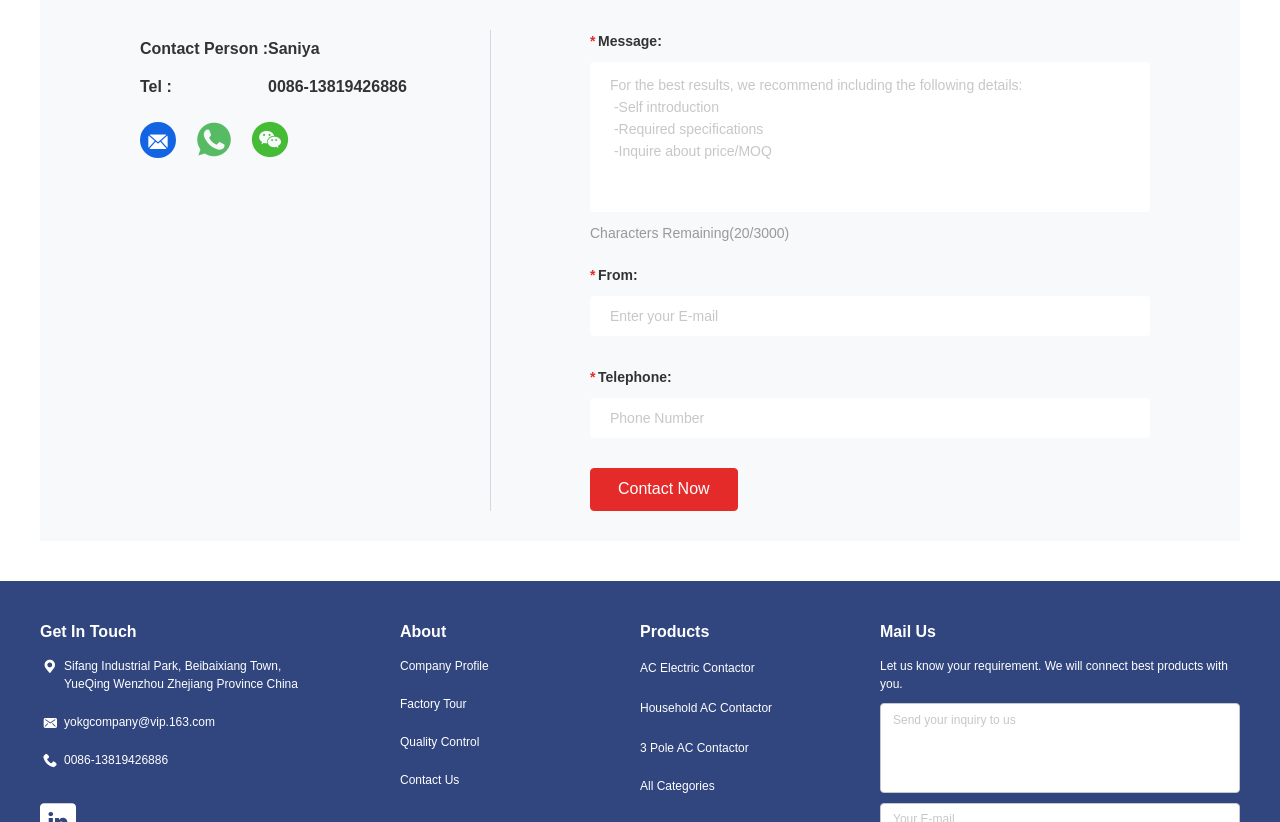Please reply with a single word or brief phrase to the question: 
What is the company's location?

Sifang Industrial Park, Beibaixiang Town, YueQing Wenzhou Zhejiang Province China